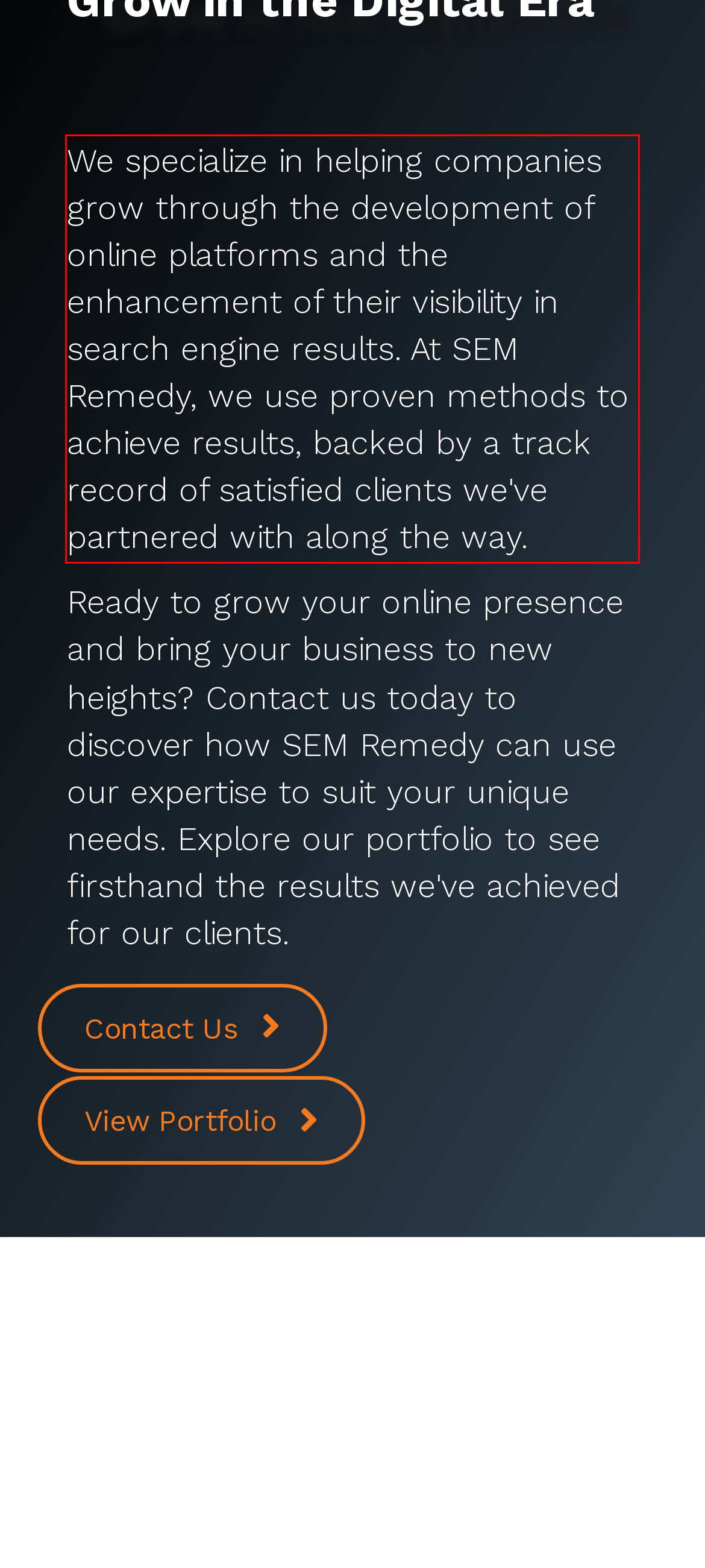Look at the webpage screenshot and recognize the text inside the red bounding box.

We specialize in helping companies grow through the development of online platforms and the enhancement of their visibility in search engine results. At SEM Remedy, we use proven methods to achieve results, backed by a track record of satisfied clients we've partnered with along the way.